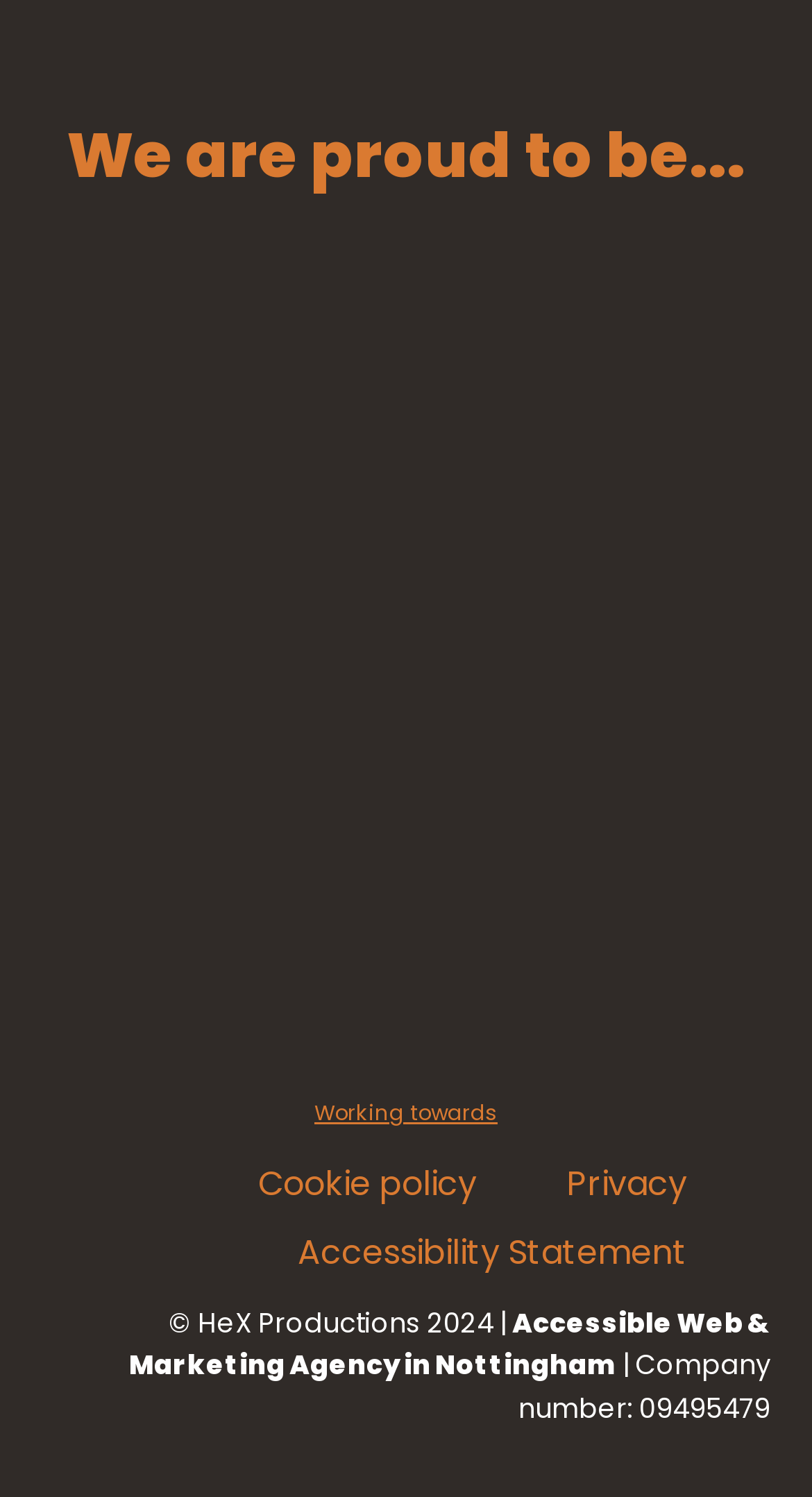How many links are there at the bottom of the webpage?
Please provide a single word or phrase as the answer based on the screenshot.

3